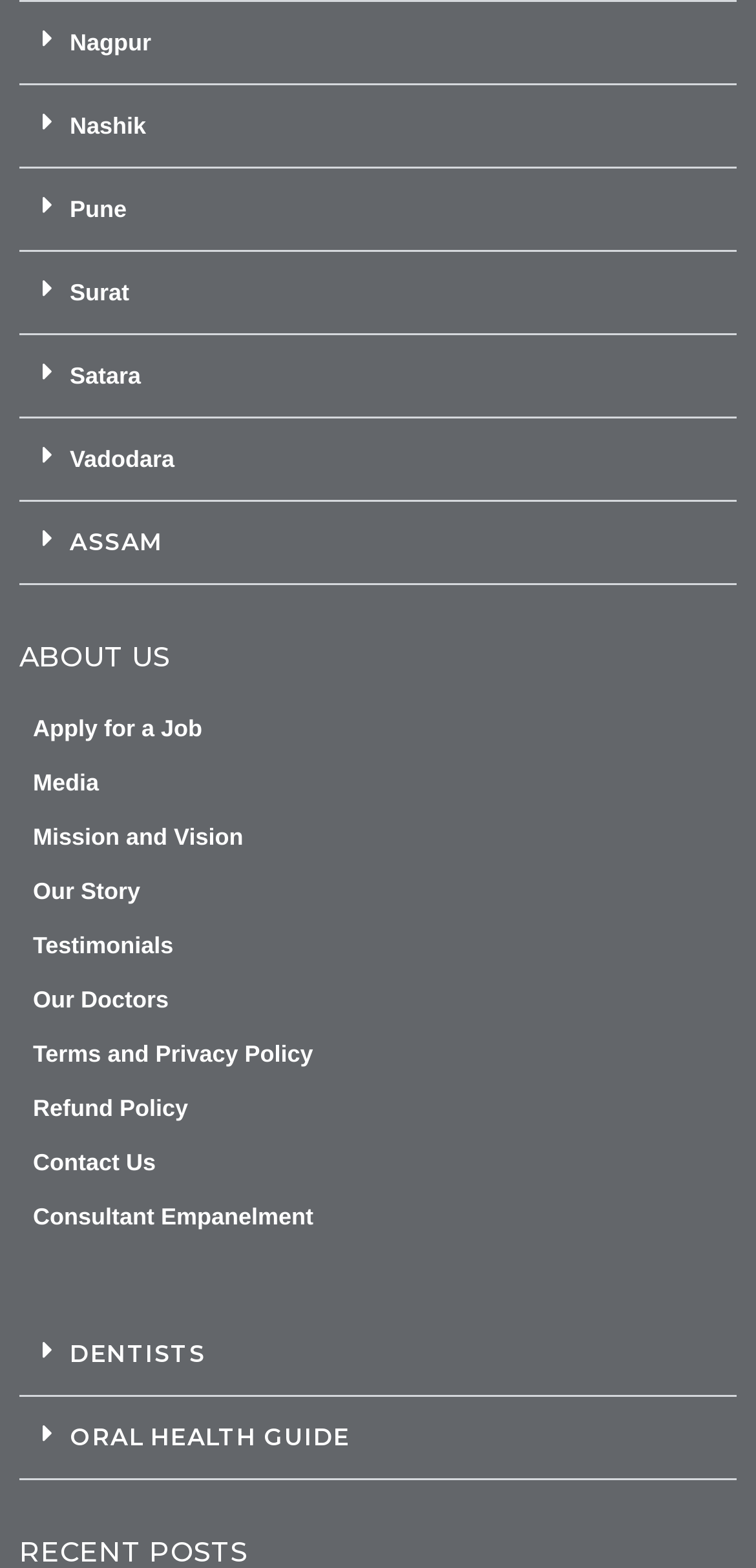Determine the bounding box for the described HTML element: "Terms and Privacy Policy". Ensure the coordinates are four float numbers between 0 and 1 in the format [left, top, right, bottom].

[0.044, 0.662, 0.974, 0.684]